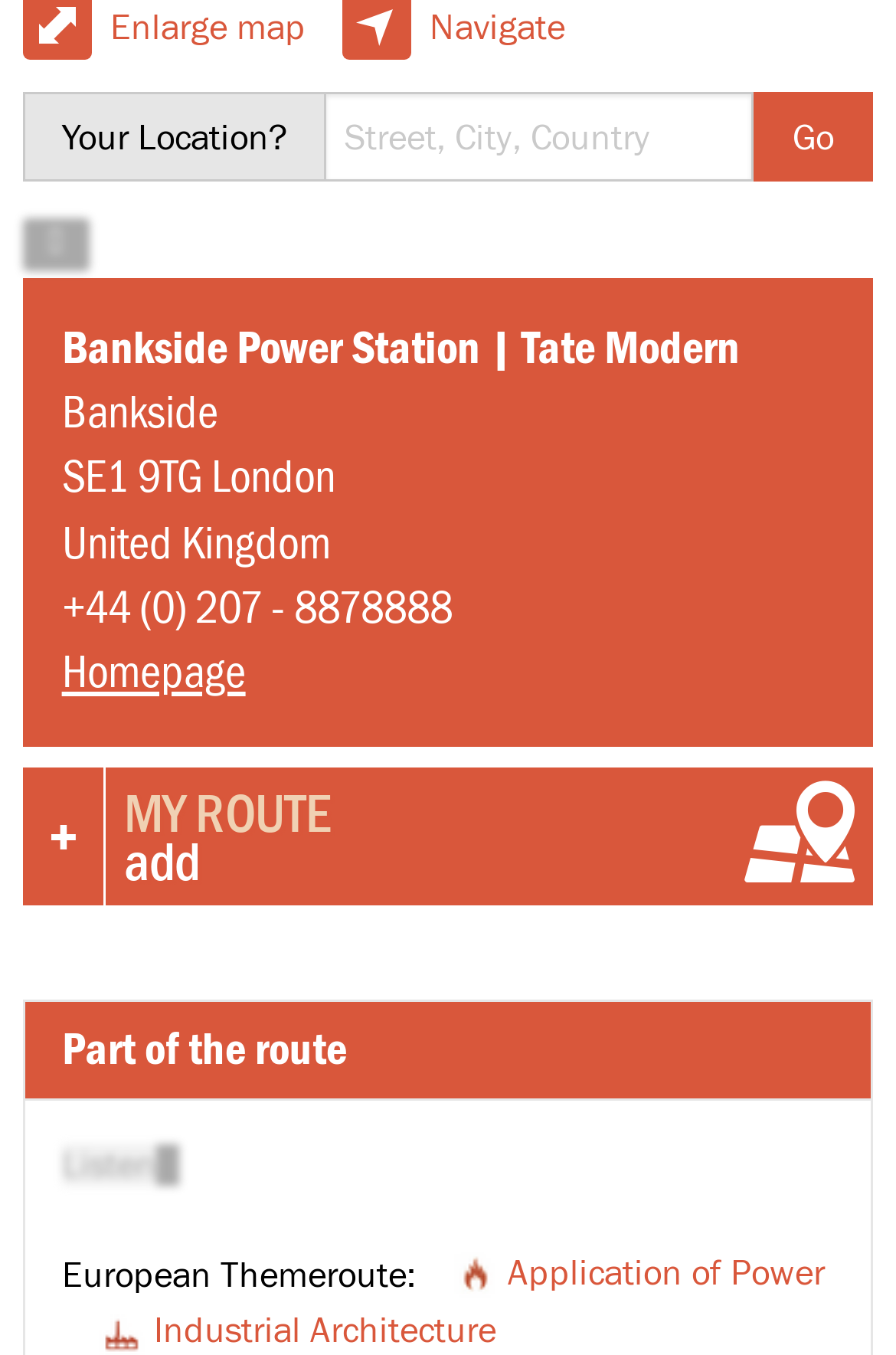Based on the image, please elaborate on the answer to the following question:
What is the country of the current location?

The country of the current location is mentioned in the static text 'United Kingdom' which is located below the current location text, indicating the country of the current location.